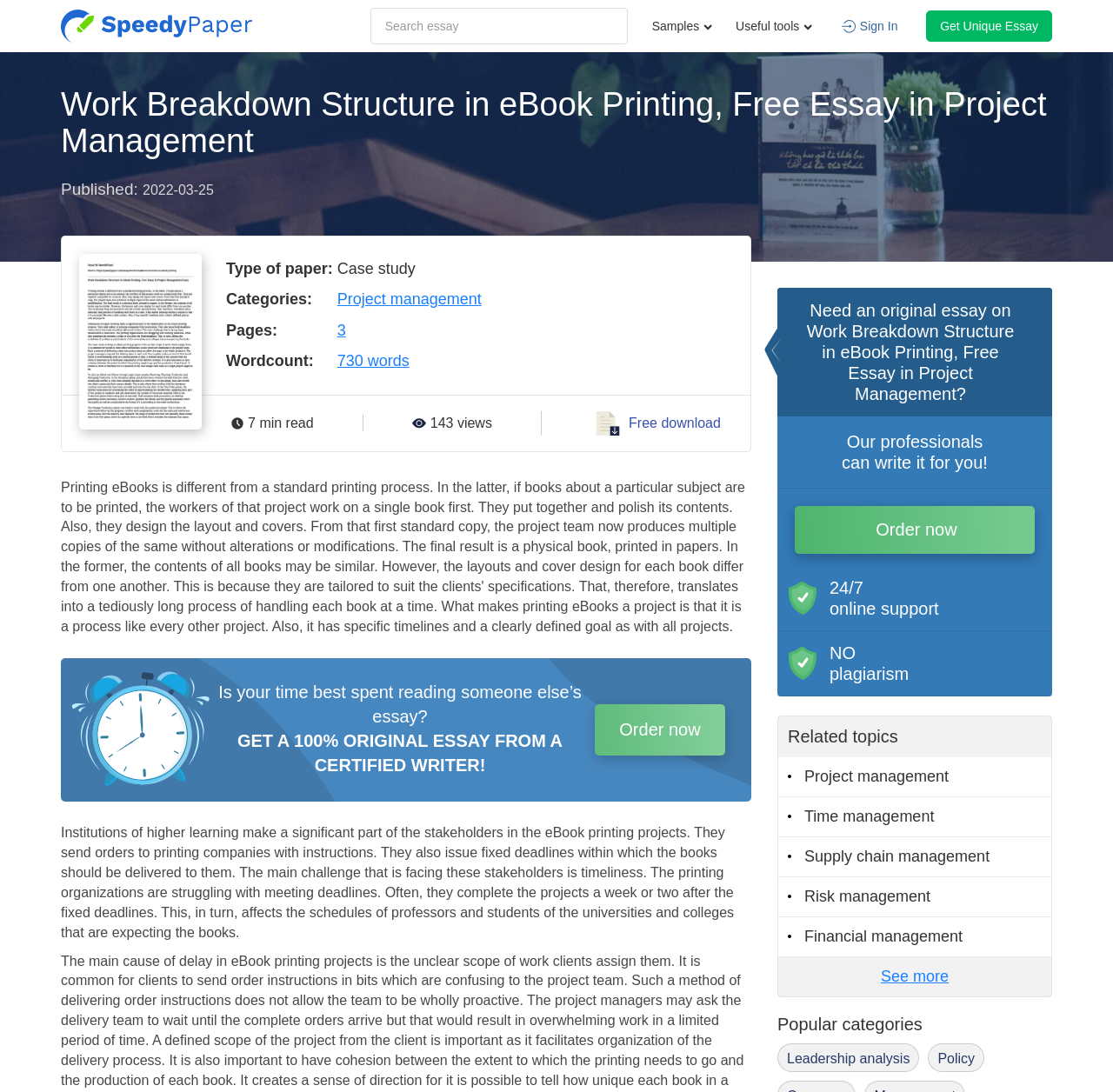Analyze the image and provide a detailed answer to the question: What is the word count of this essay?

The answer can be found in the table layout where it lists the details of the essay. The word count is mentioned as '730 words' in the table cell.